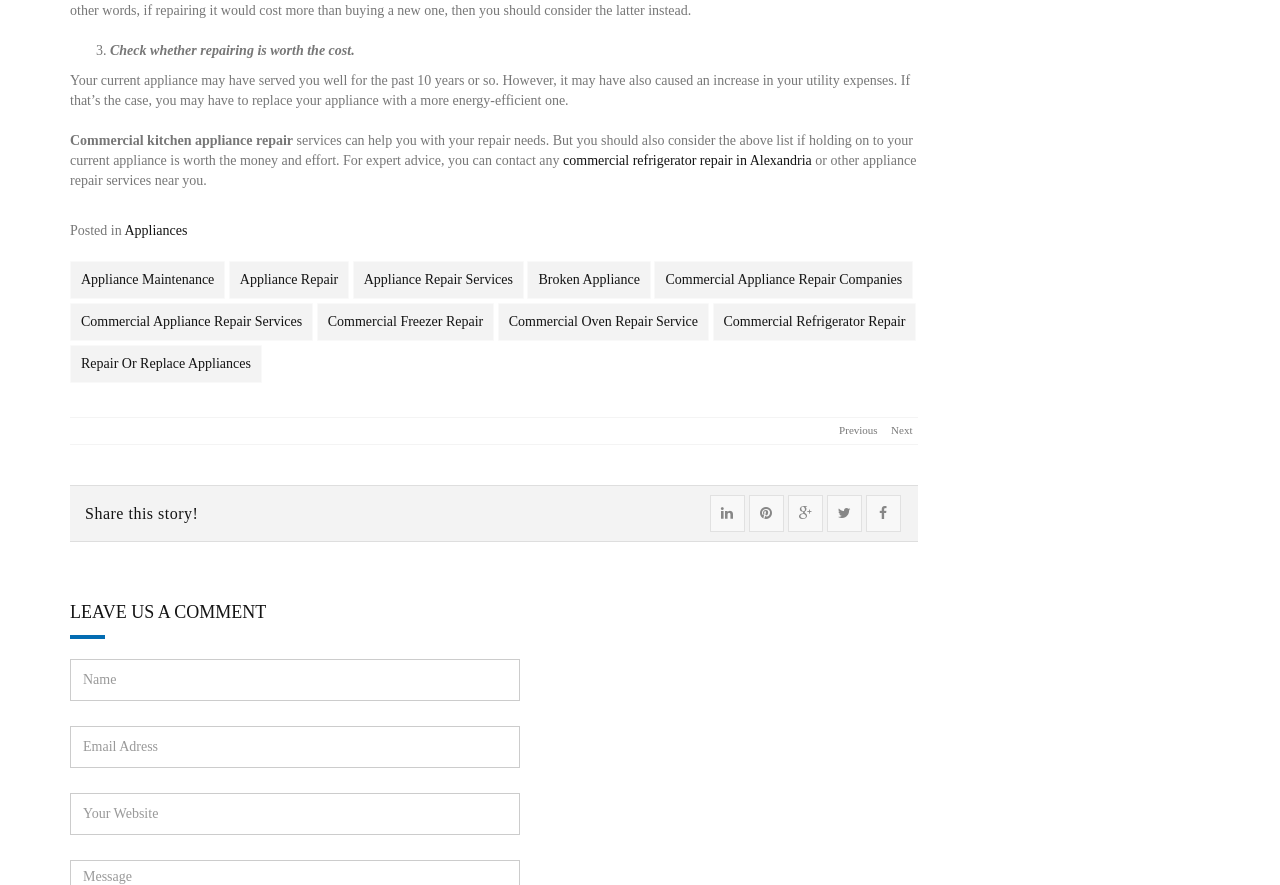What type of appliance is mentioned in the link 'commercial refrigerator repair in Alexandria'? Using the information from the screenshot, answer with a single word or phrase.

Refrigerator